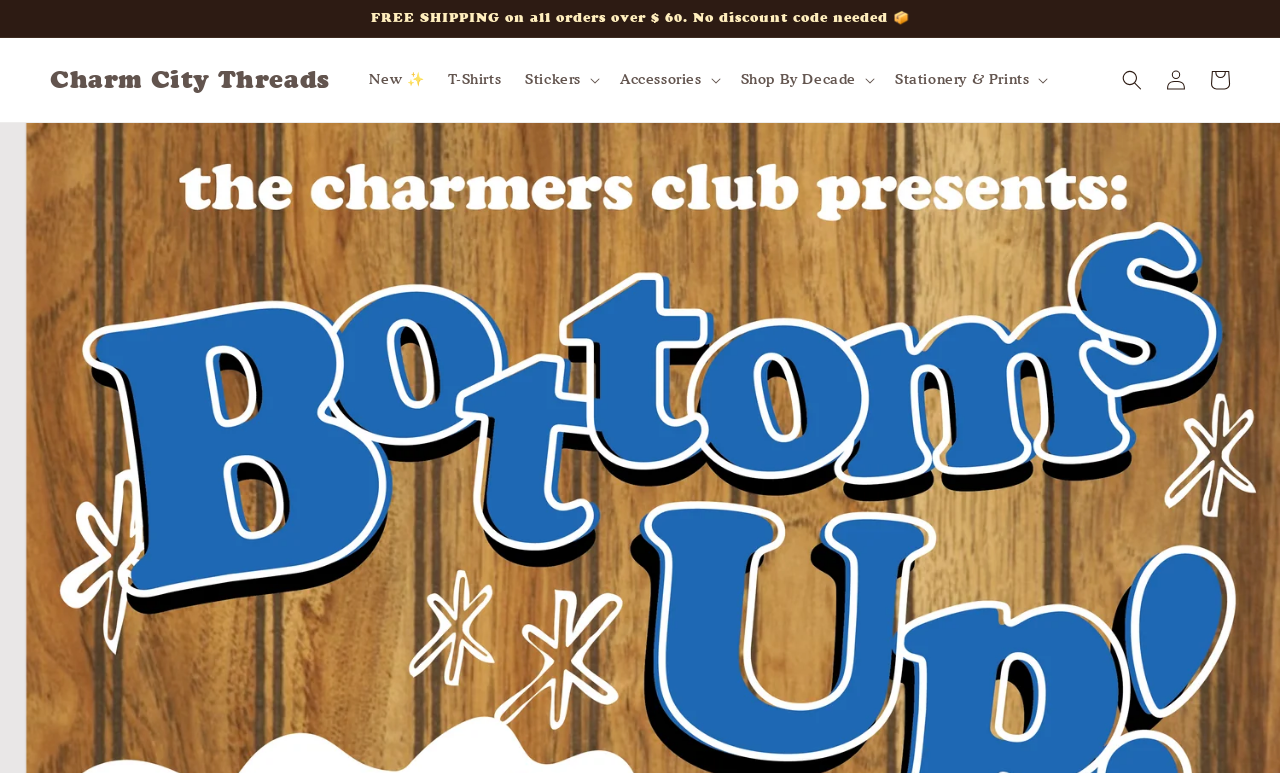Identify the bounding box coordinates for the element that needs to be clicked to fulfill this instruction: "View your cart". Provide the coordinates in the format of four float numbers between 0 and 1: [left, top, right, bottom].

[0.936, 0.075, 0.97, 0.132]